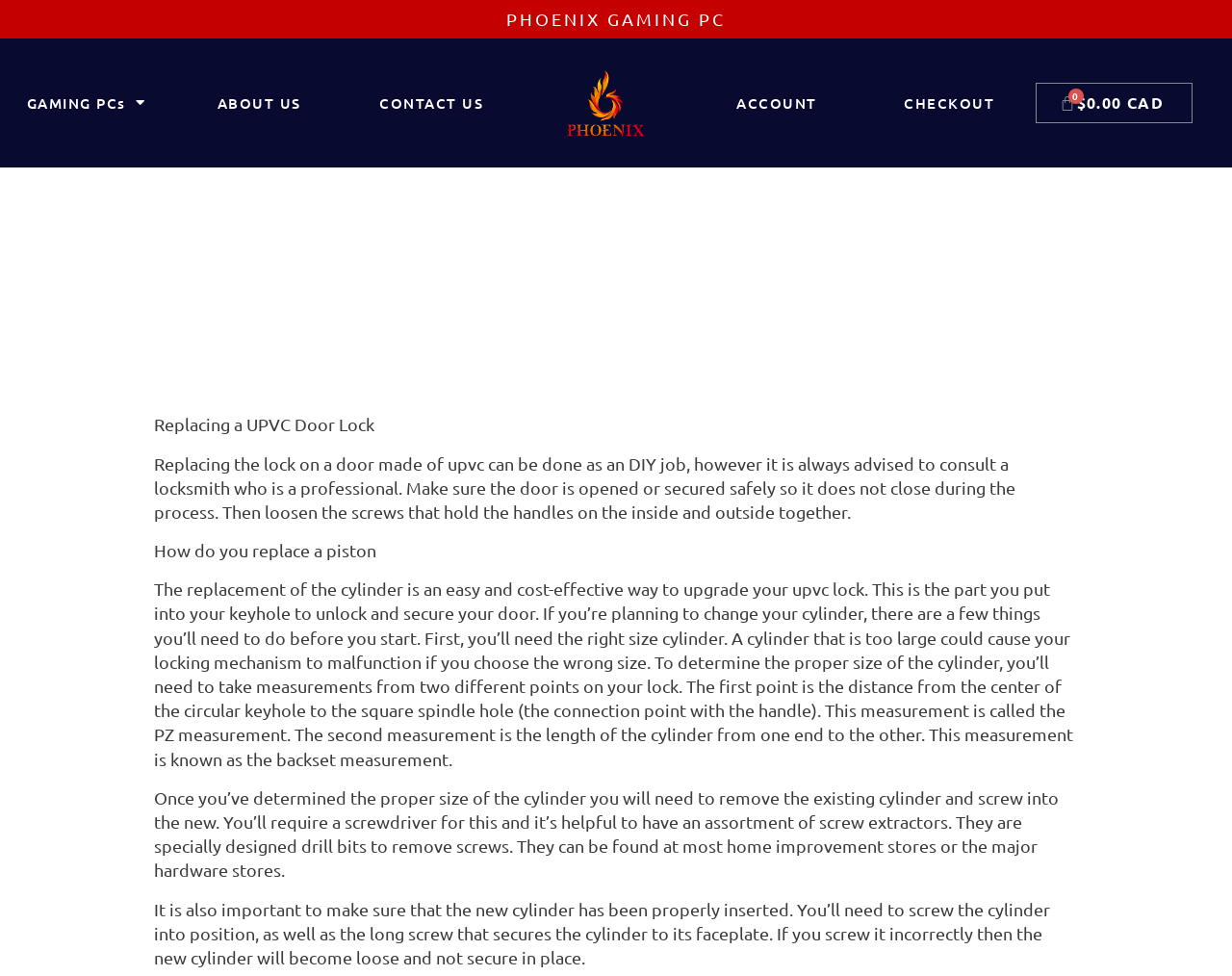Produce a meticulous description of the webpage.

The webpage appears to be a blog post or article about replacing a UPVC door lock. At the top, there is a header section with a logo "PHOENIX GAMING PC" and a navigation menu with links to "GAMING PCs", "ABOUT US", "CONTACT US", an empty link, "ACCOUNT", "CHECKOUT", and a cart with a total of $0.00 CAD.

Below the header section, there is a main content area with a heading "10 Tell-Tale Symptoms You Must Know To Look For A New Replacing A Upvc Door Lock". The article is divided into several paragraphs, each discussing a specific aspect of replacing a UPVC door lock. The first paragraph provides an introduction to the topic, advising readers to consult a professional locksmith.

The subsequent paragraphs provide step-by-step instructions on how to replace the lock, including loosening screws, removing the old cylinder, and installing a new one. The text is accompanied by no images, but there is an empty image container in the top-right corner of the page.

Throughout the article, there are five paragraphs of text, each discussing a specific aspect of replacing a UPVC door lock. The text is well-structured and easy to follow, with clear headings and concise language. Overall, the webpage appears to be a informative and helpful resource for individuals looking to replace their UPVC door lock.